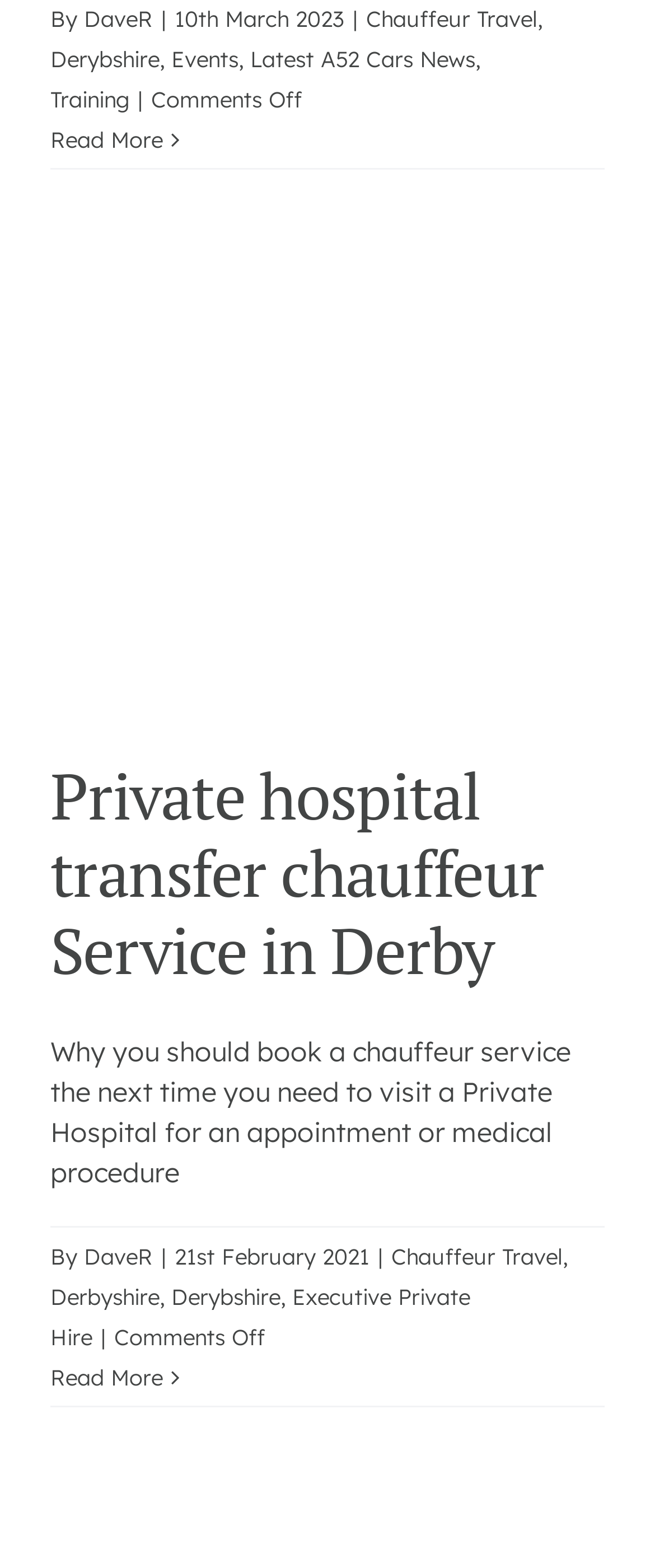What is the service mentioned in the article 'Private hospital transfer chauffeur Service in Derby'?
Examine the webpage screenshot and provide an in-depth answer to the question.

I found the service by reading the article title 'Private hospital transfer chauffeur Service in Derby', which mentions a chauffeur service for private hospital transfers.